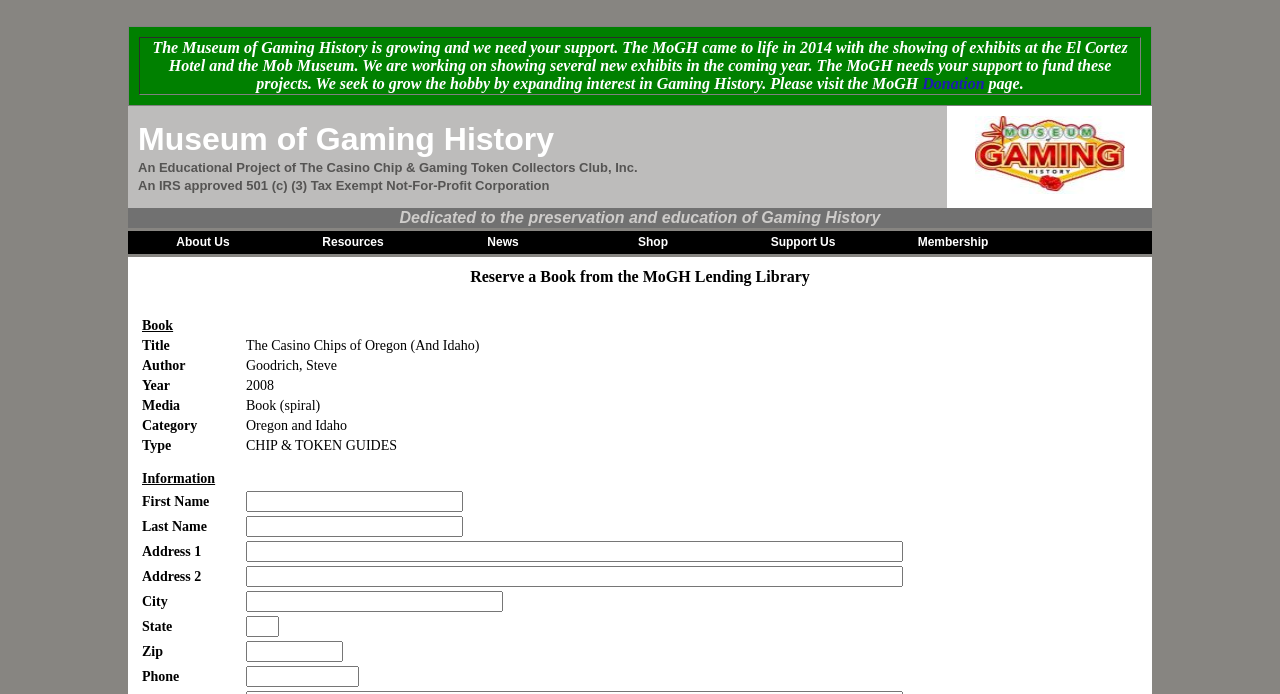Show the bounding box coordinates for the HTML element described as: "Support Us".

[0.569, 0.333, 0.686, 0.366]